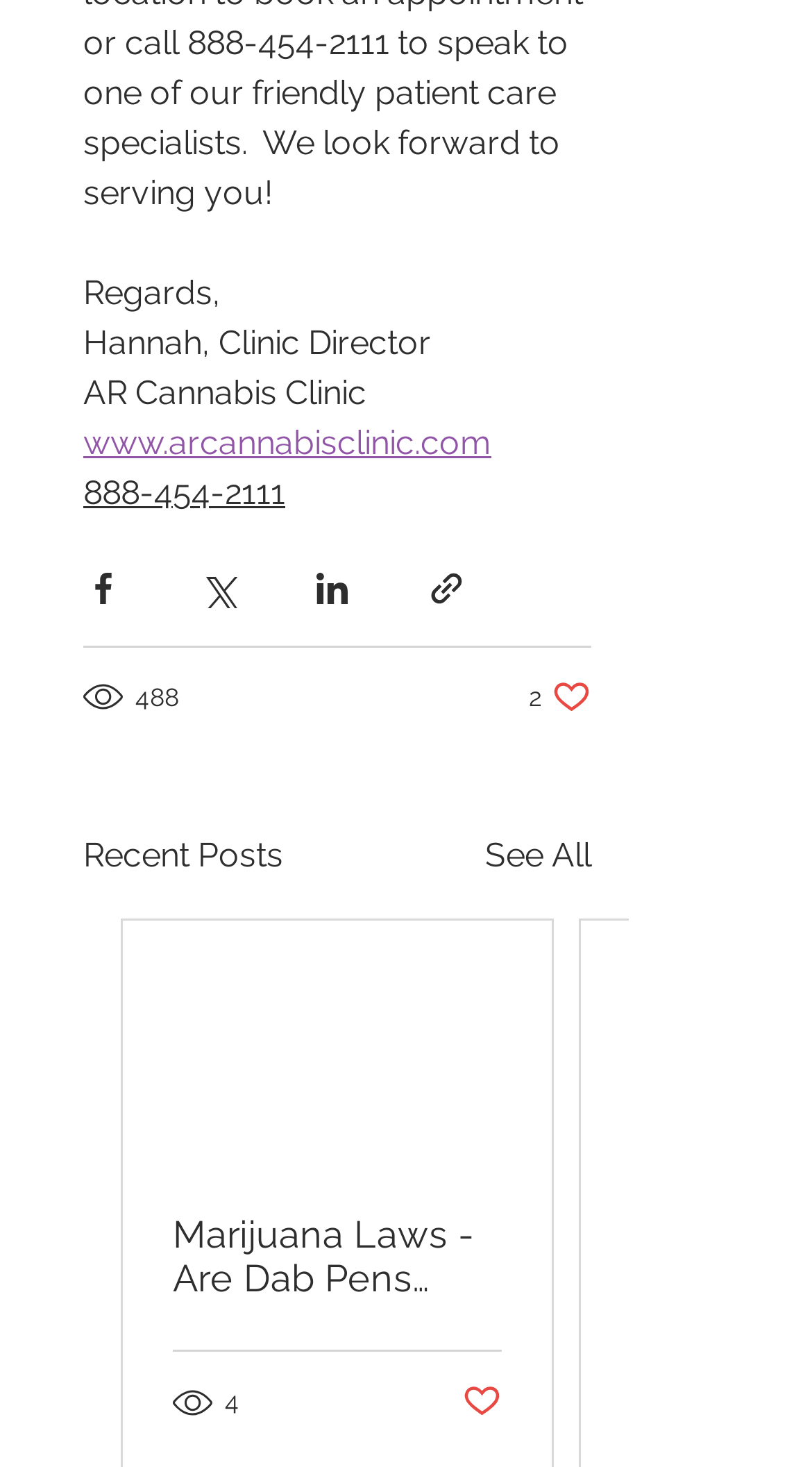How many likes does the current post have?
Please provide a detailed and comprehensive answer to the question.

The number of likes is displayed as '2 likes' on the webpage, located below the views count and above the 'Post not marked as liked' button.